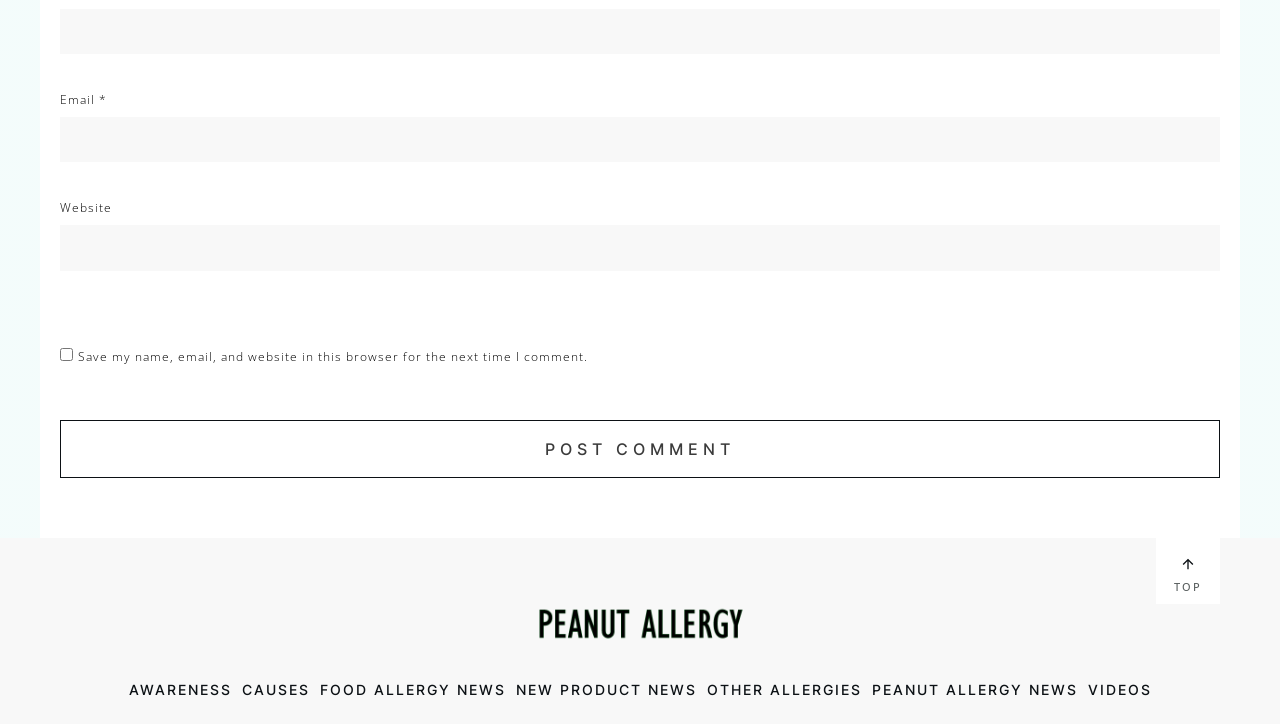Could you find the bounding box coordinates of the clickable area to complete this instruction: "Click the POST COMMENT button"?

[0.047, 0.58, 0.953, 0.66]